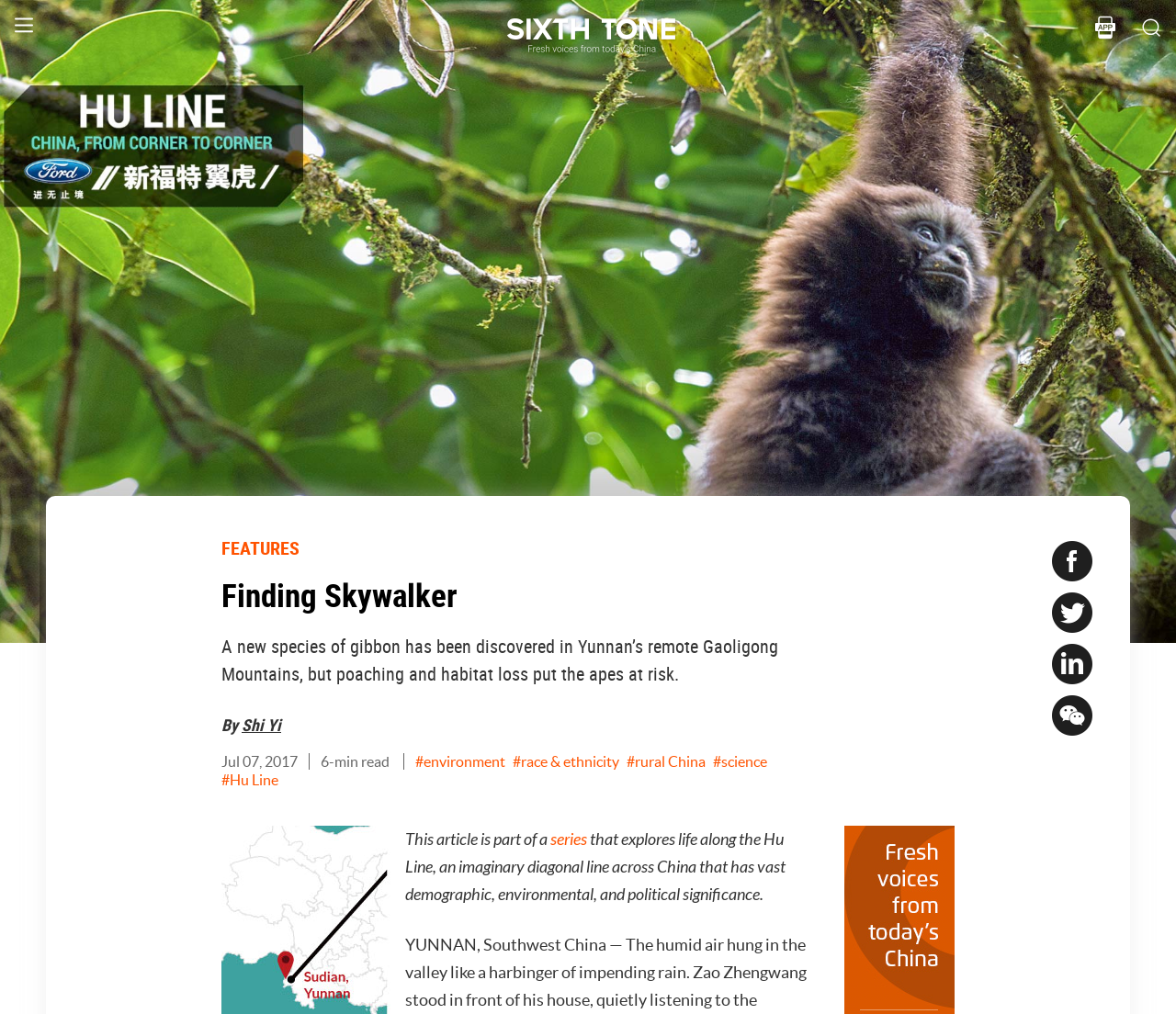Show the bounding box coordinates of the element that should be clicked to complete the task: "read the article by Shi Yi".

[0.205, 0.704, 0.239, 0.726]